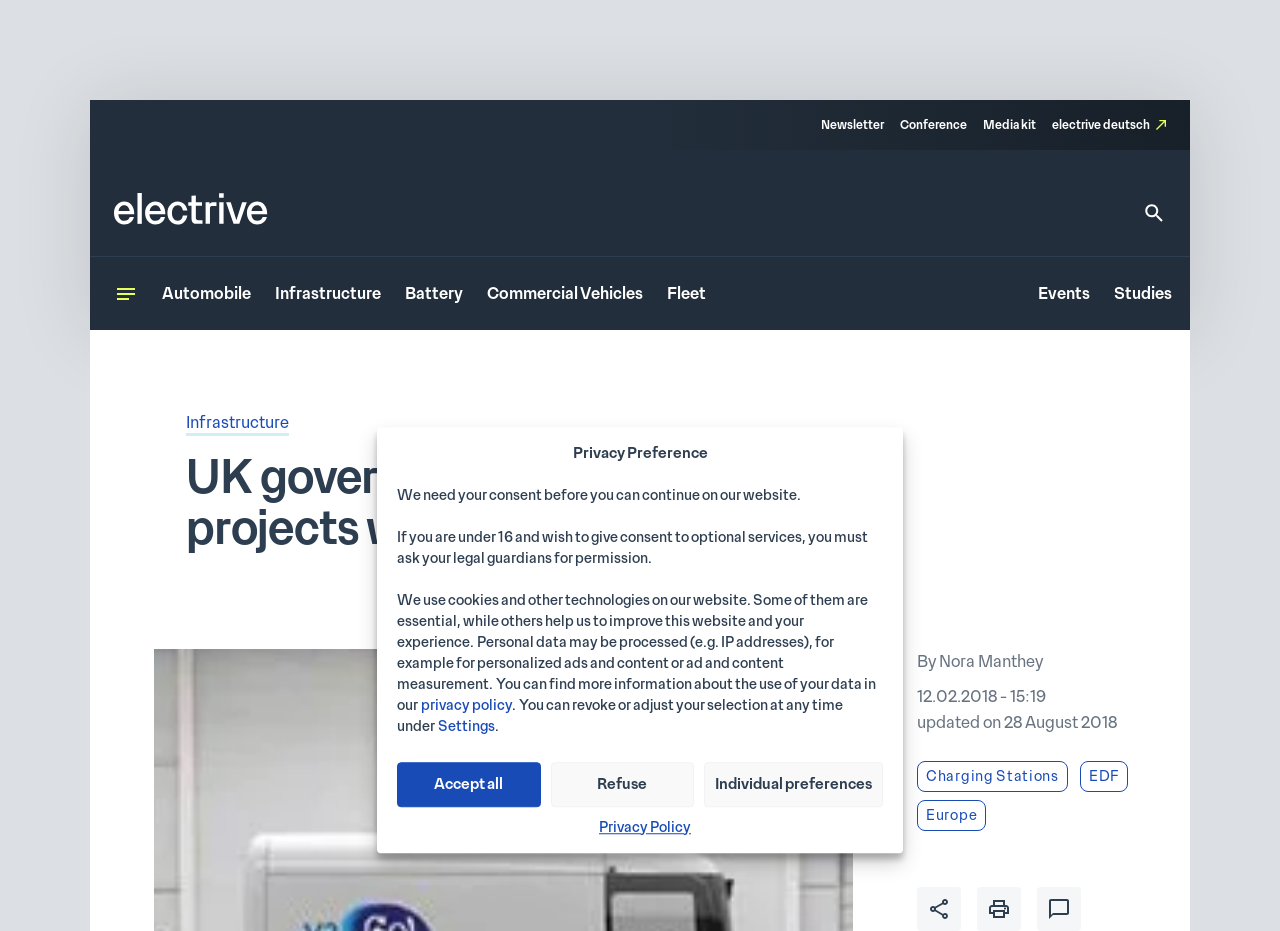Identify the bounding box coordinates of the part that should be clicked to carry out this instruction: "Click the newsletter link".

[0.641, 0.126, 0.691, 0.145]